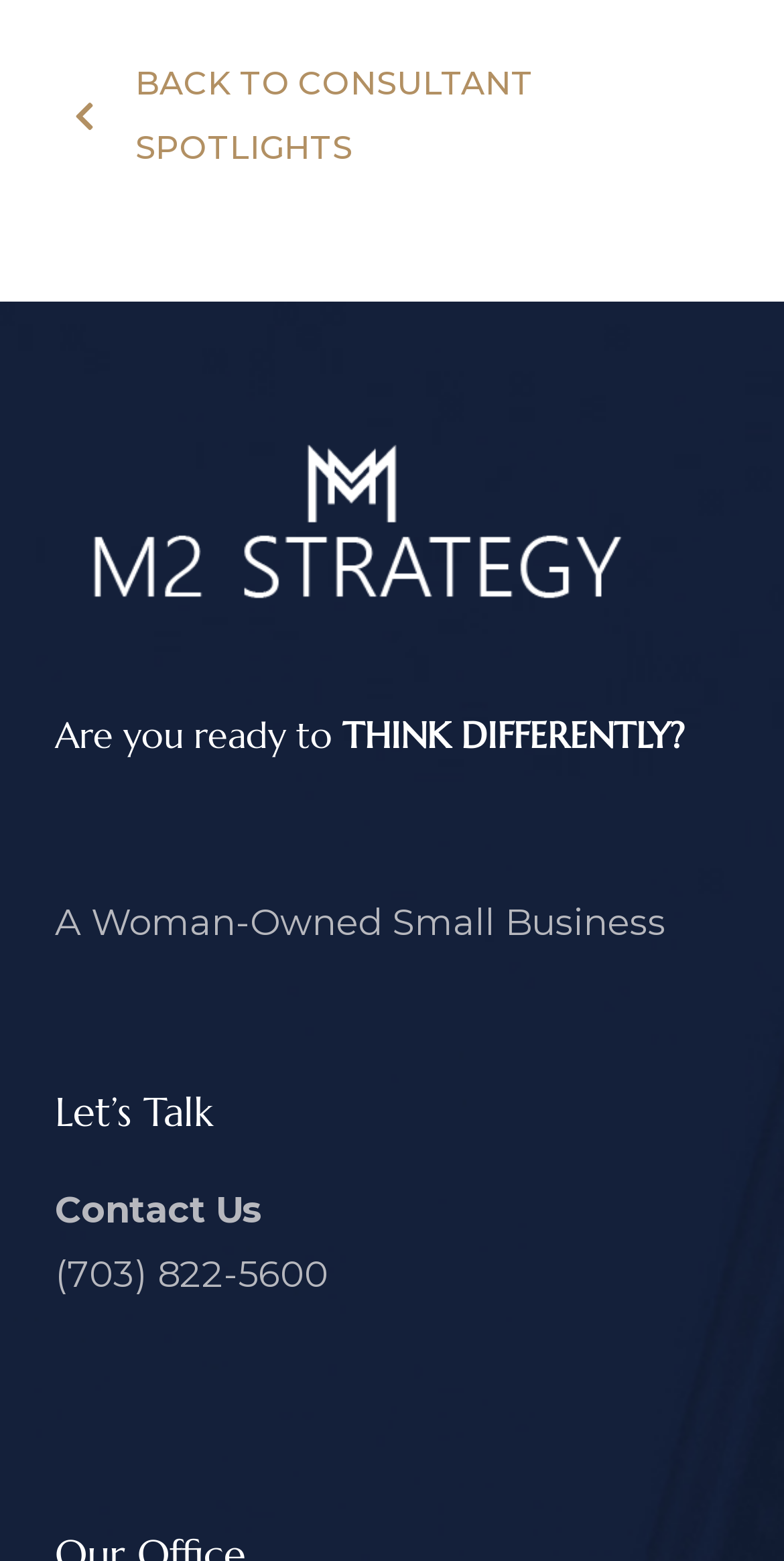Please give a concise answer to this question using a single word or phrase: 
What is the link text to go back to a previous section?

BACK TO CONSULTANT SPOTLIGHTS